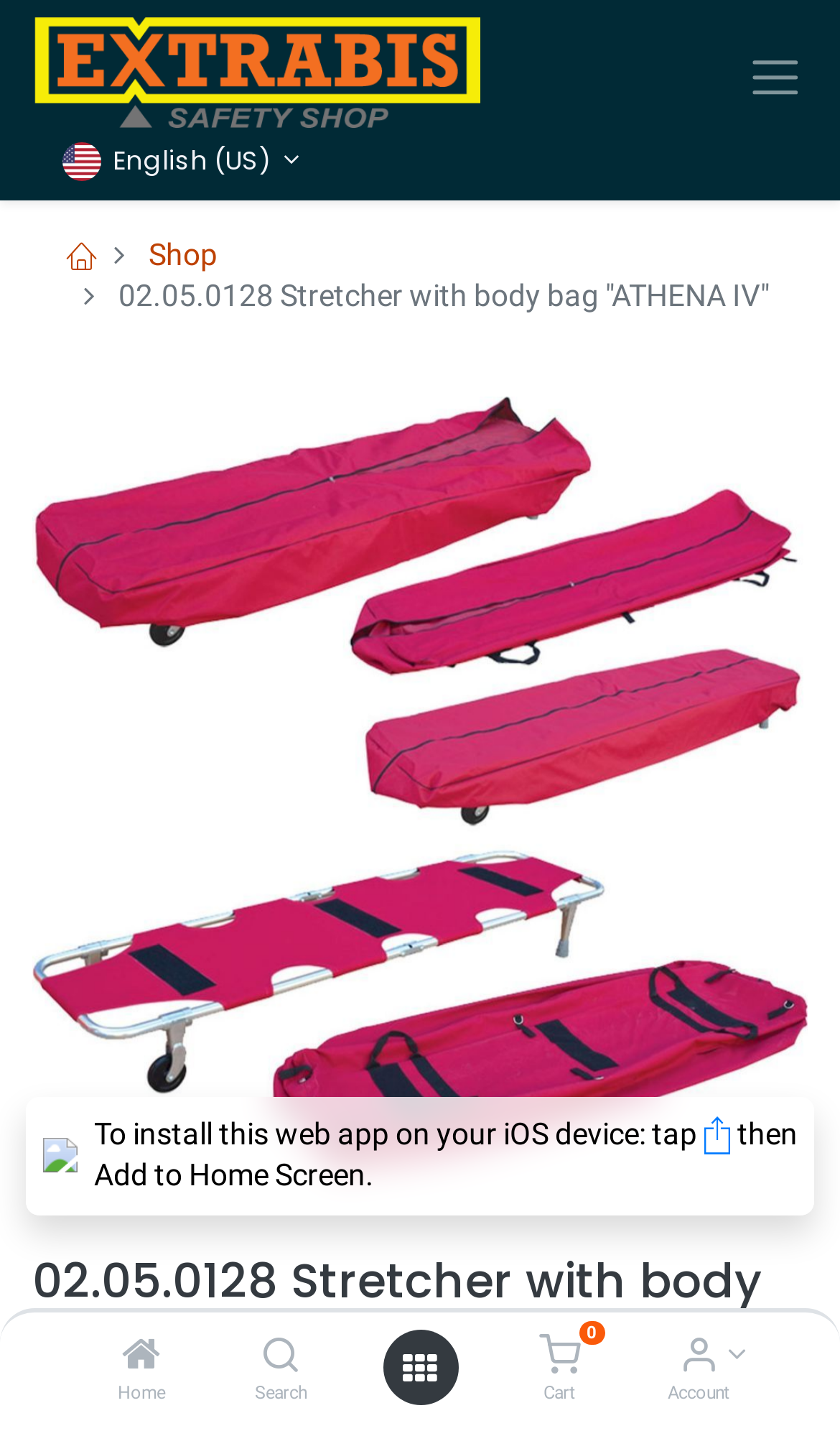Determine the bounding box coordinates of the clickable region to carry out the instruction: "Switch language".

[0.062, 0.096, 0.37, 0.128]